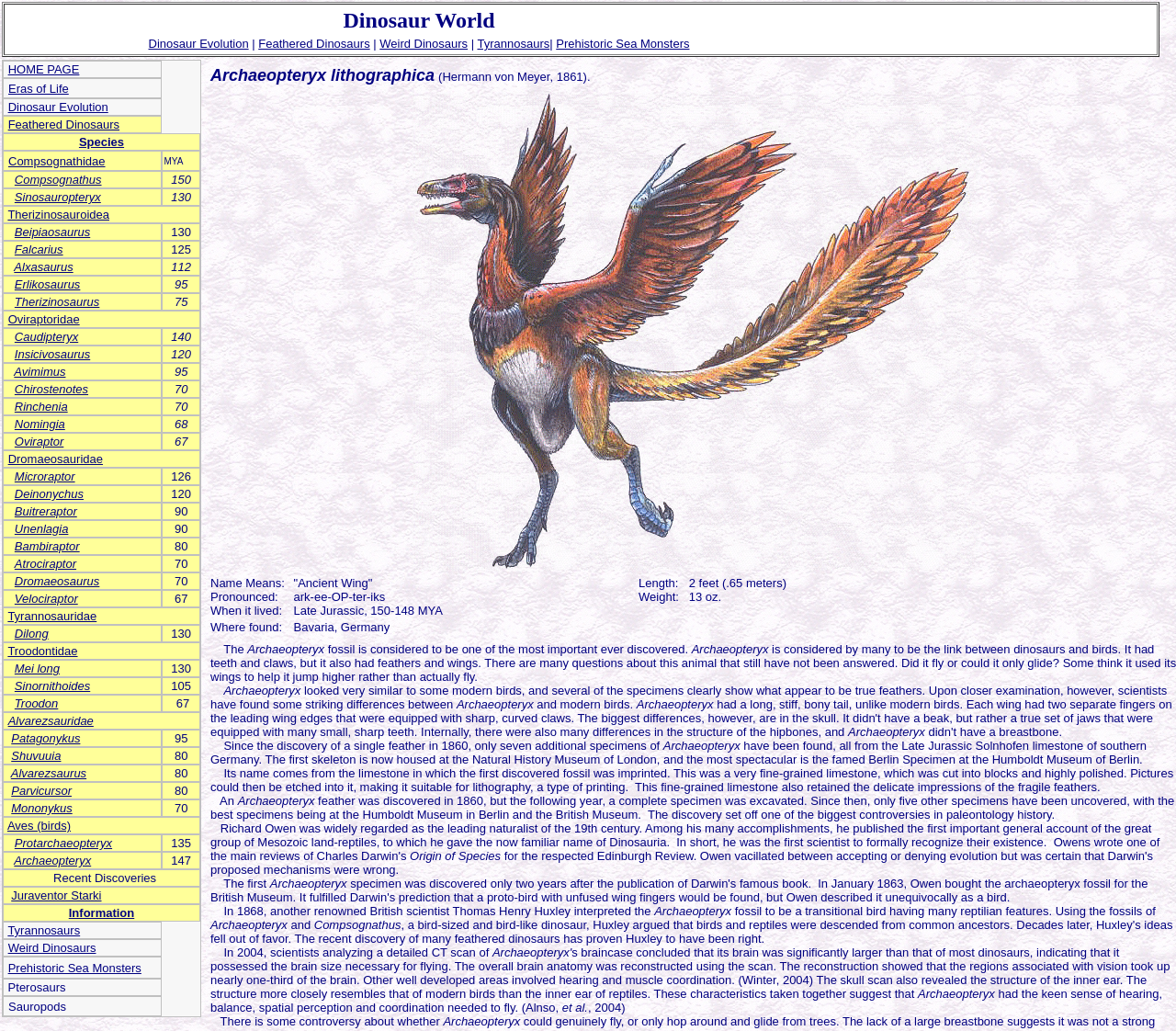Identify the bounding box coordinates of the clickable region to carry out the given instruction: "Visit the page about Erlikosaurus".

[0.012, 0.269, 0.068, 0.283]